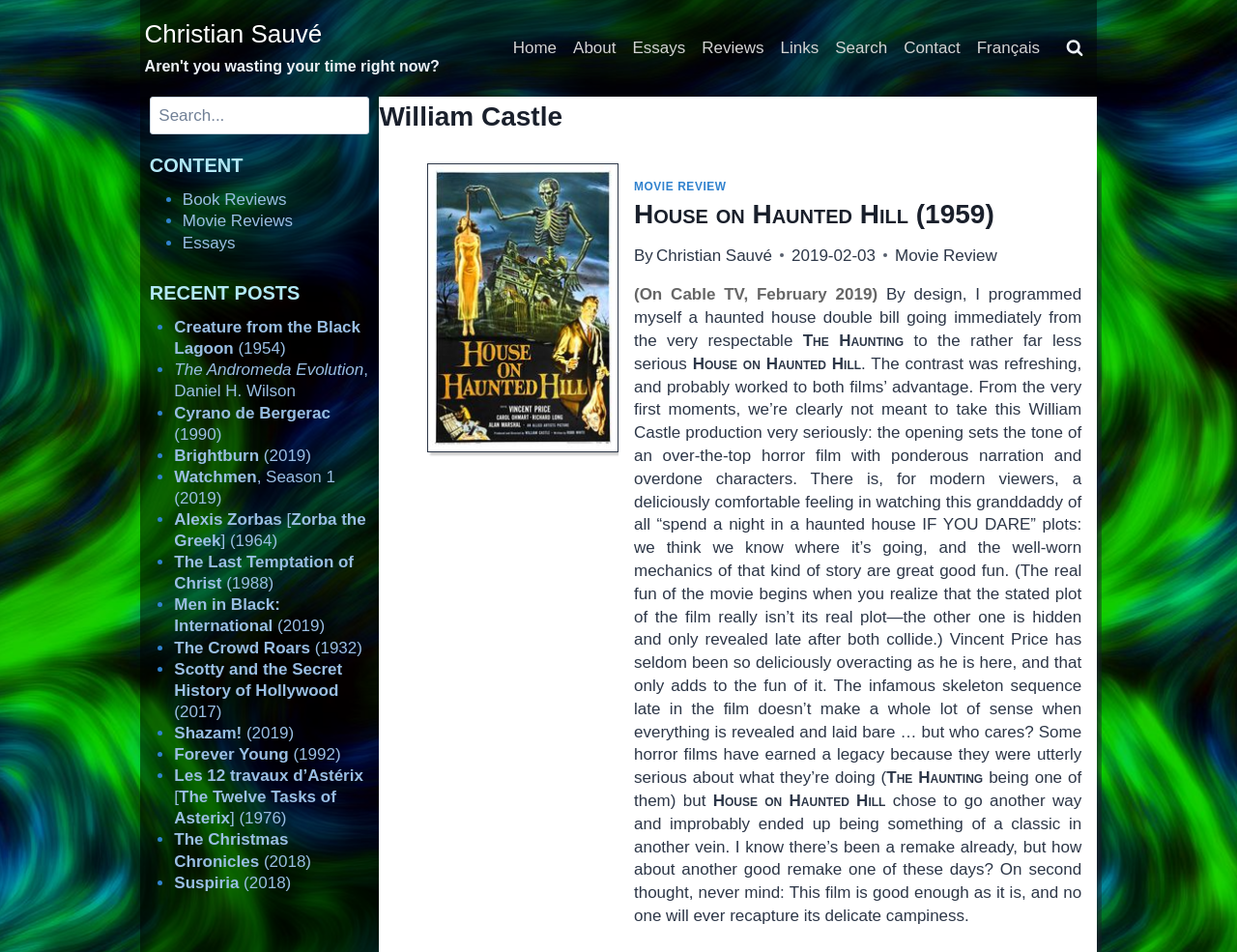Please specify the bounding box coordinates in the format (top-left x, top-left y, bottom-right x, bottom-right y), with all values as floating point numbers between 0 and 1. Identify the bounding box of the UI element described by: Home

[0.408, 0.03, 0.457, 0.071]